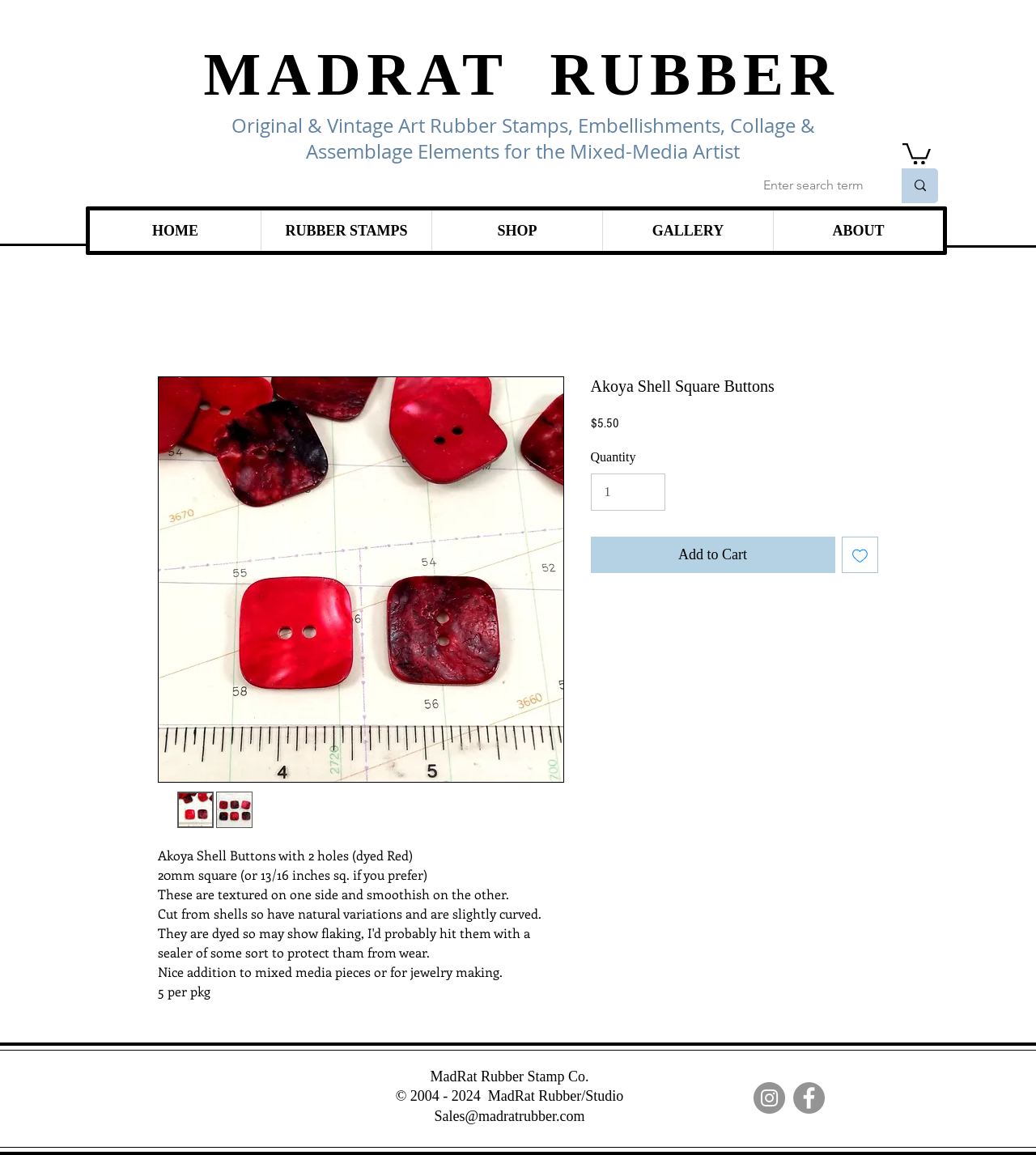Using the webpage screenshot, locate the HTML element that fits the following description and provide its bounding box: "input value="1" aria-label="Quantity" value="1"".

[0.57, 0.41, 0.642, 0.442]